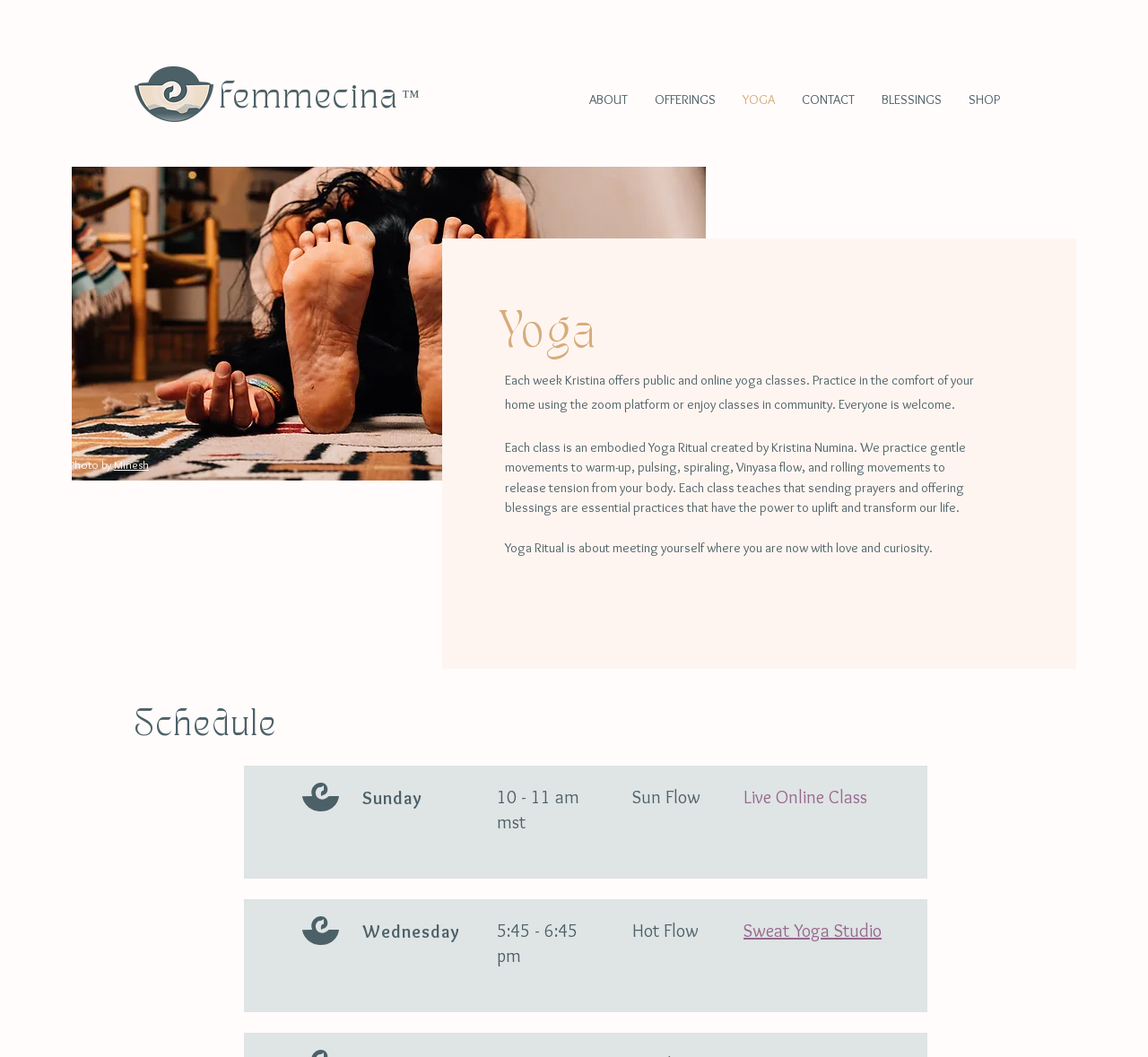What is the time of the Sunday class?
Using the image, answer in one word or phrase.

10 - 11 am mst